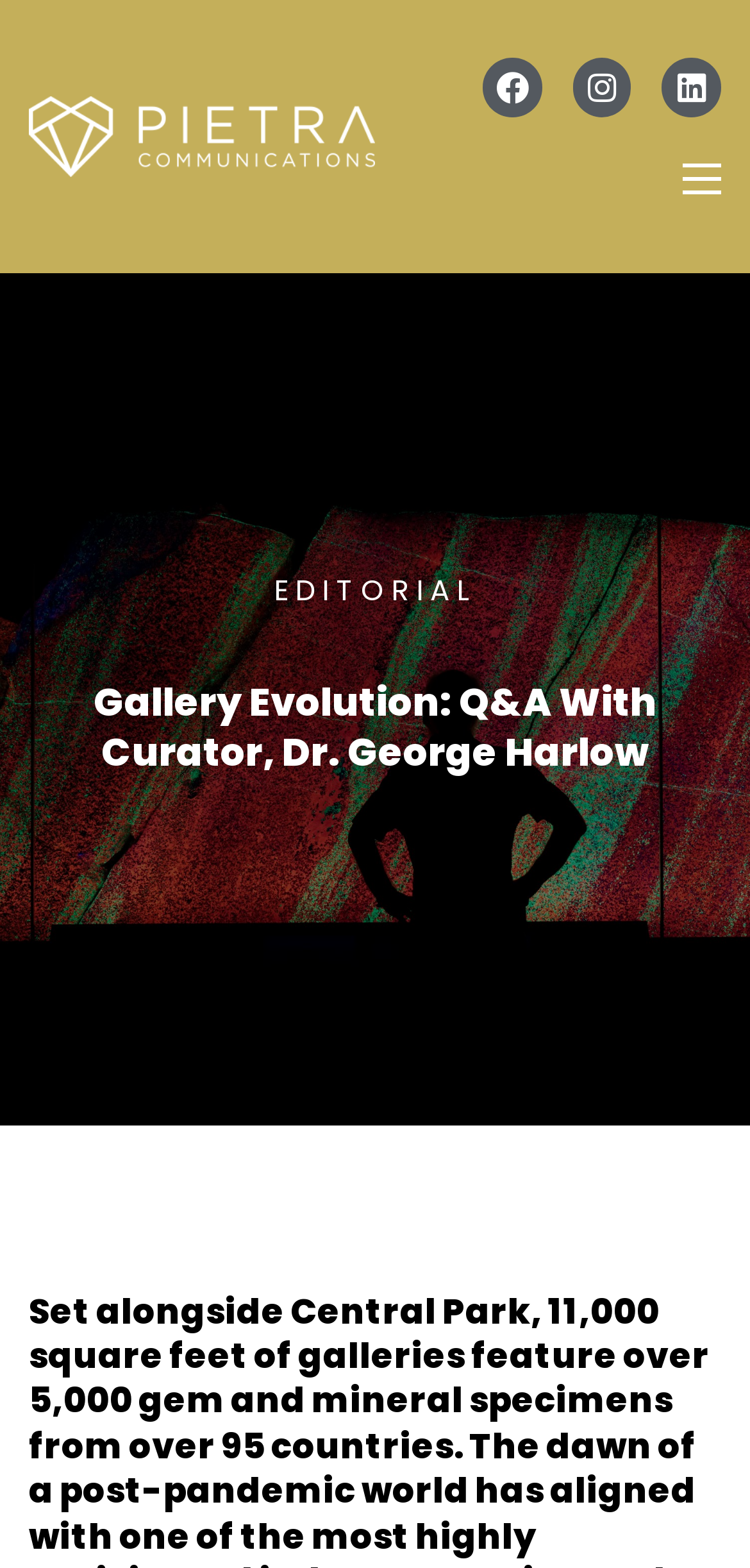Using the format (top-left x, top-left y, bottom-right x, bottom-right y), and given the element description, identify the bounding box coordinates within the screenshot: parent_node: Facebook

[0.795, 0.937, 0.923, 0.999]